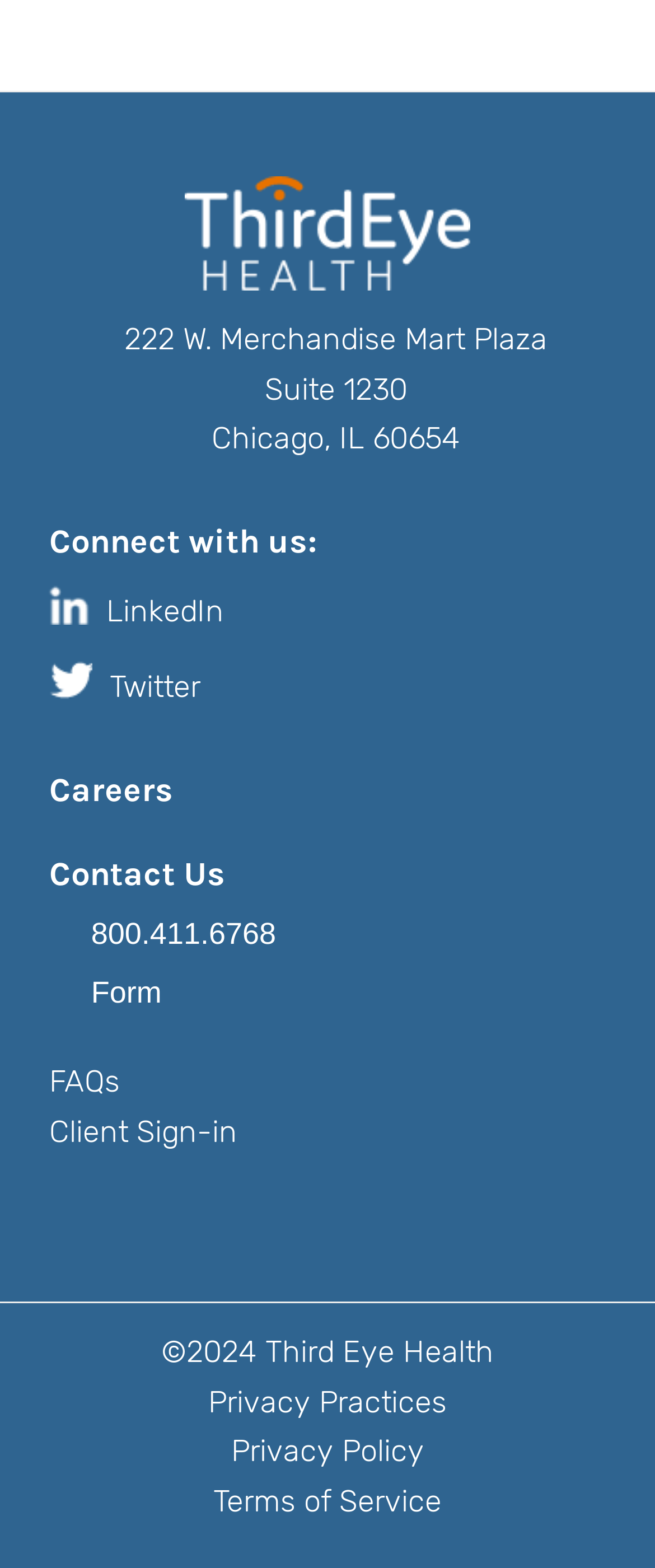Locate the bounding box of the UI element based on this description: "Privacy Policy". Provide four float numbers between 0 and 1 as [left, top, right, bottom].

[0.353, 0.914, 0.647, 0.937]